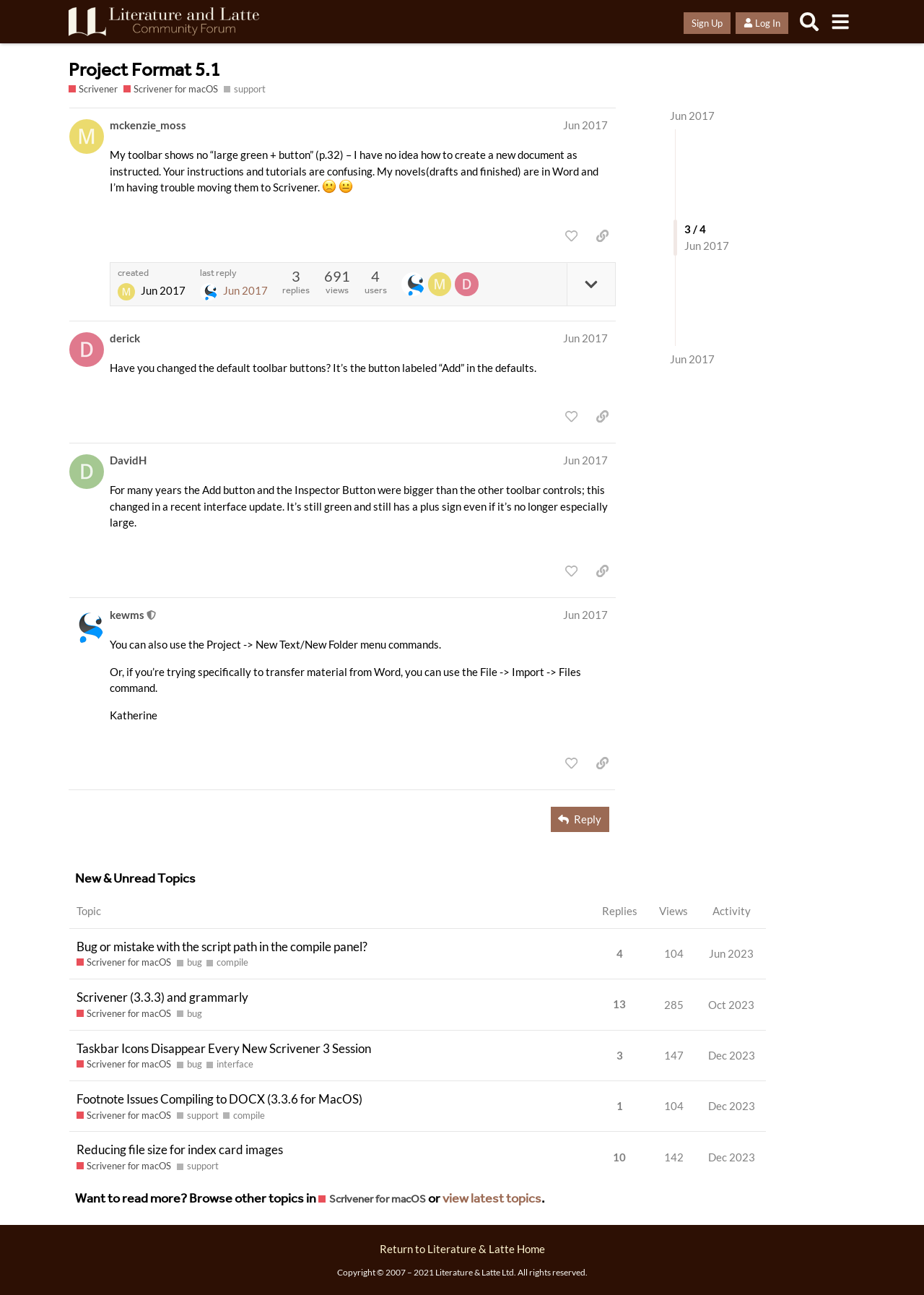Please identify the bounding box coordinates of the clickable area that will allow you to execute the instruction: "Like this post".

[0.604, 0.173, 0.633, 0.191]